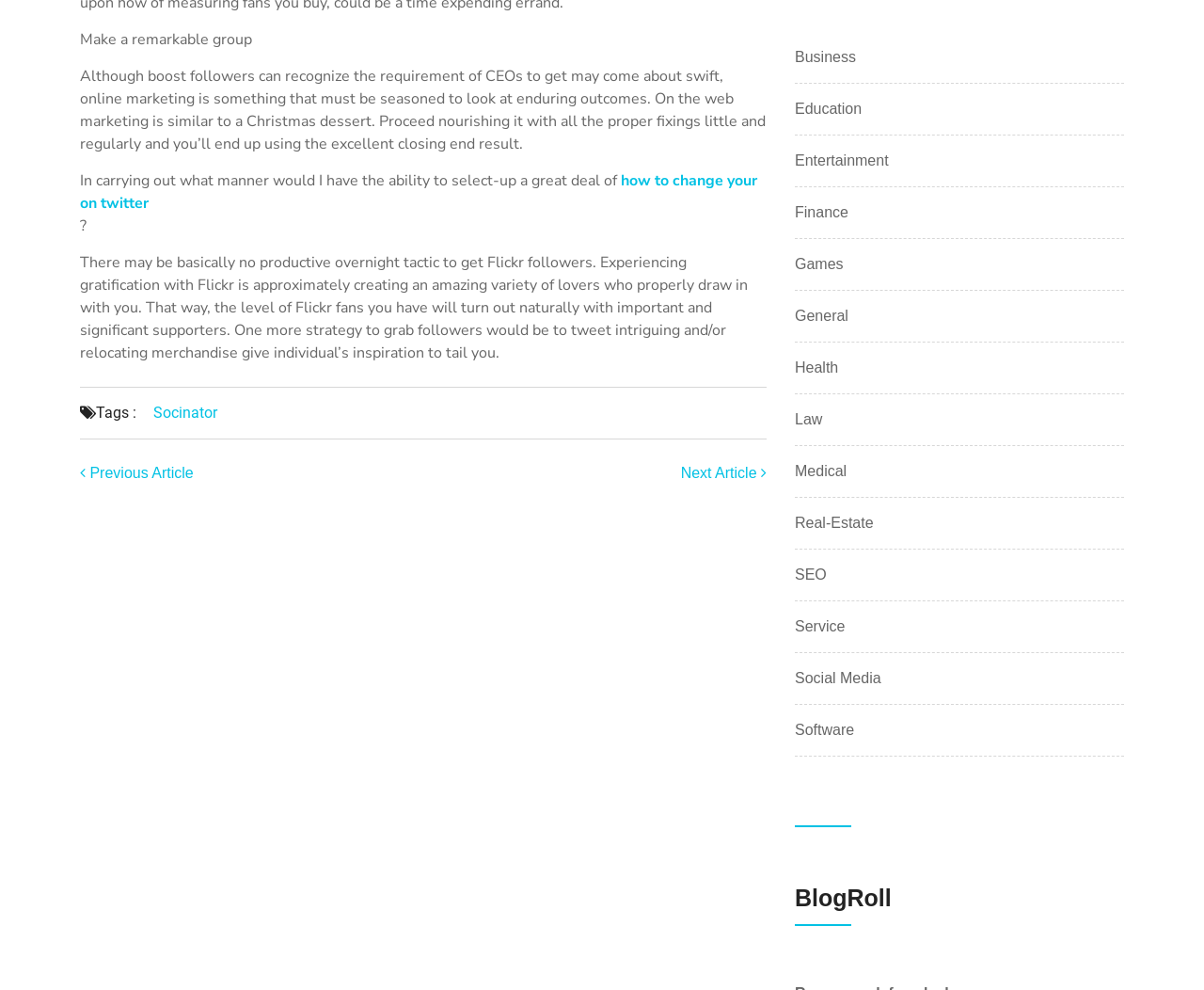What is the main topic of the article?
Give a detailed explanation using the information visible in the image.

The main topic of the article can be inferred from the text content, which discusses how to gain Twitter followers and the importance of creating an amazing group of followers who properly engage with the user.